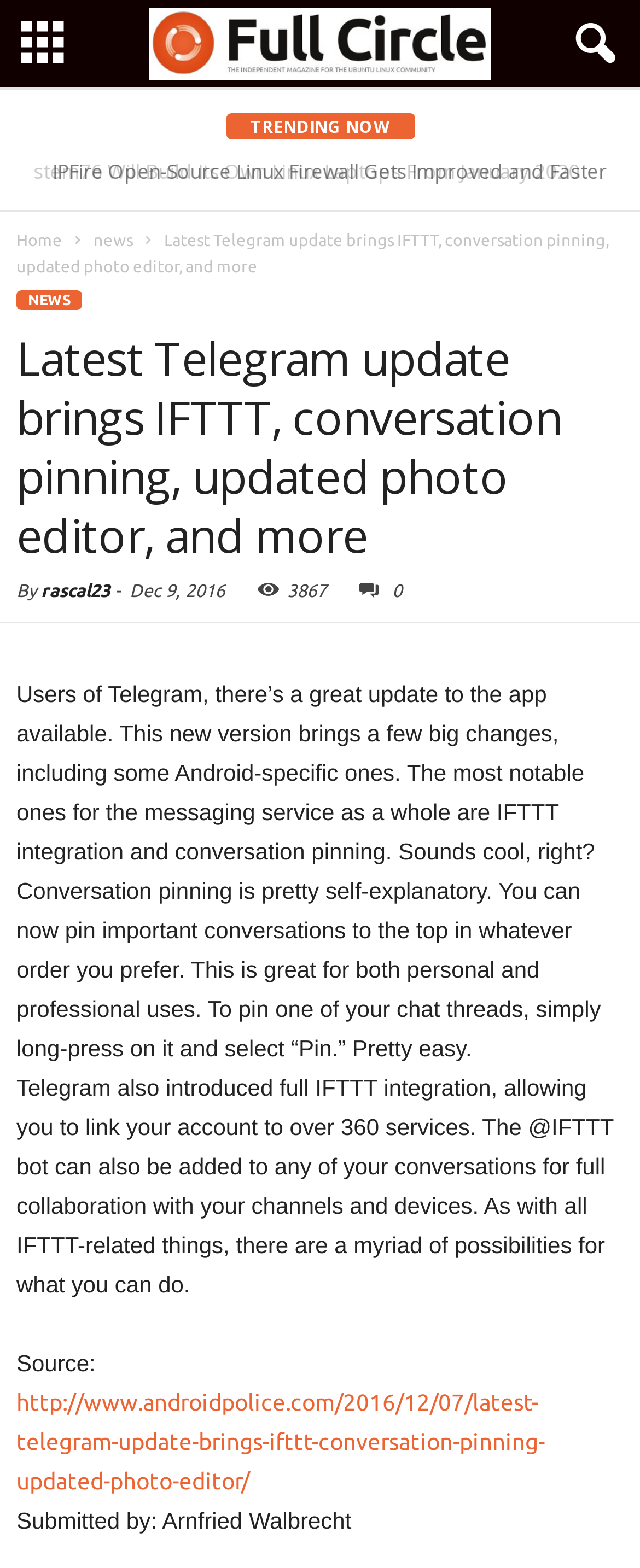Who submitted the article?
Answer the question with a thorough and detailed explanation.

I found the answer by looking at the text at the bottom of the webpage which states 'Submitted by: Arnfried Walbrecht', indicating that Arnfried Walbrecht is the person who submitted the article.